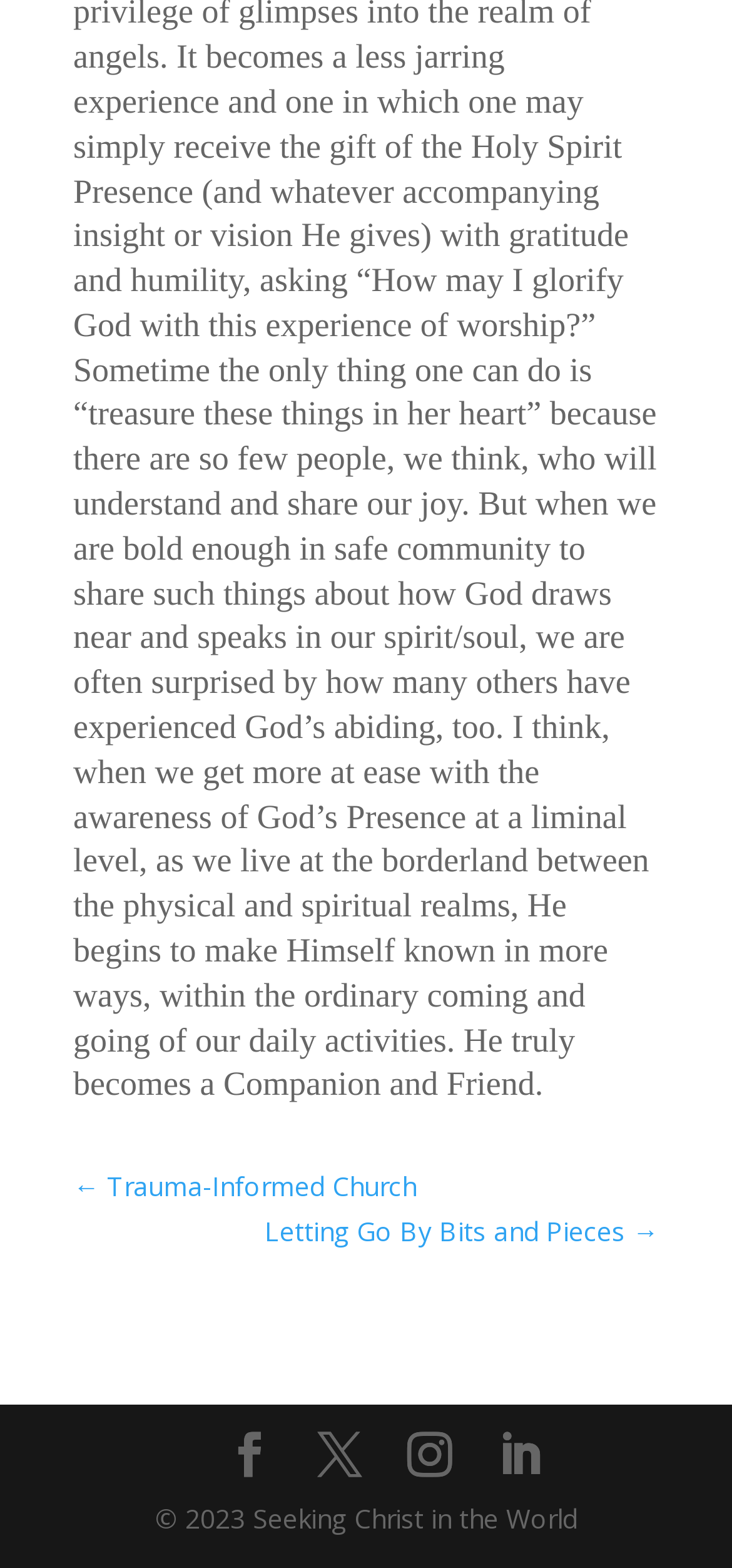Answer the question with a brief word or phrase:
What is the name of the organization behind the webpage?

Seeking Christ in the World